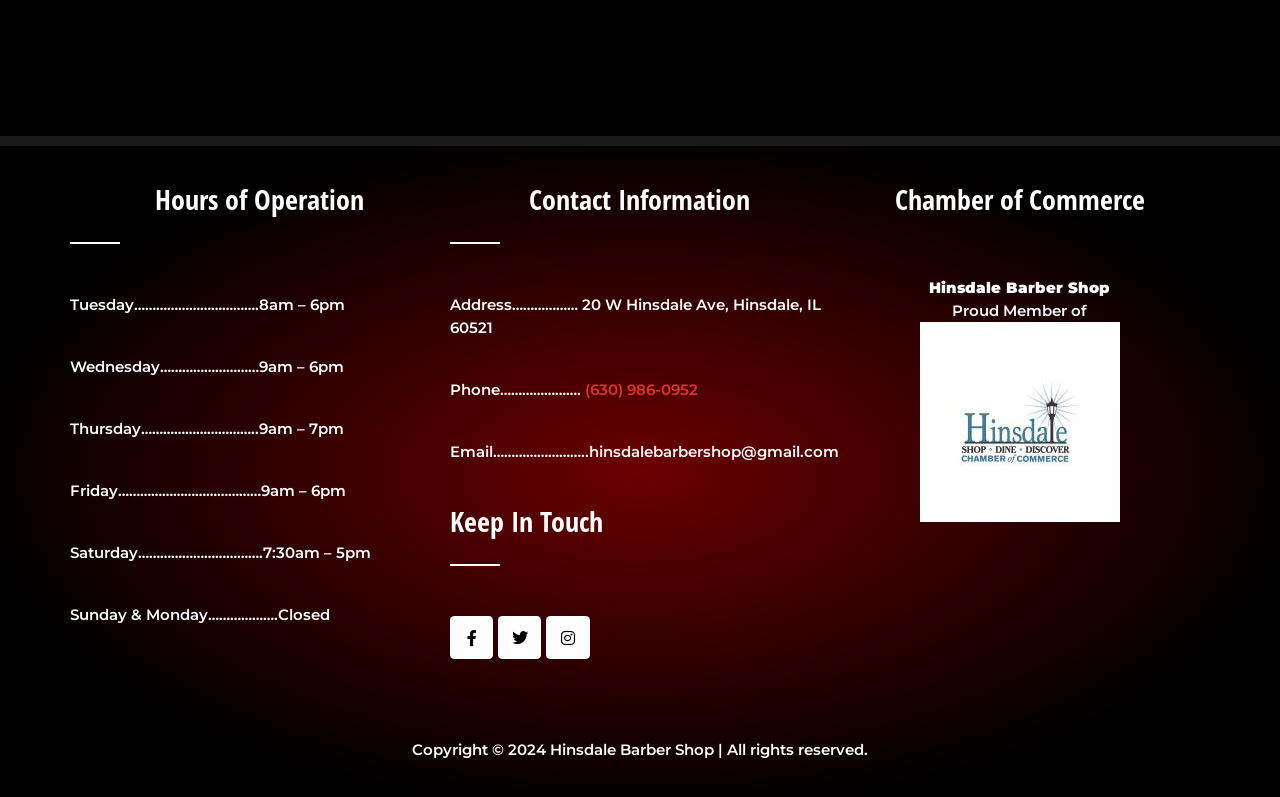Extract the bounding box coordinates of the UI element described: "Facebook-f". Provide the coordinates in the format [left, top, right, bottom] with values ranging from 0 to 1.

[0.352, 0.773, 0.385, 0.827]